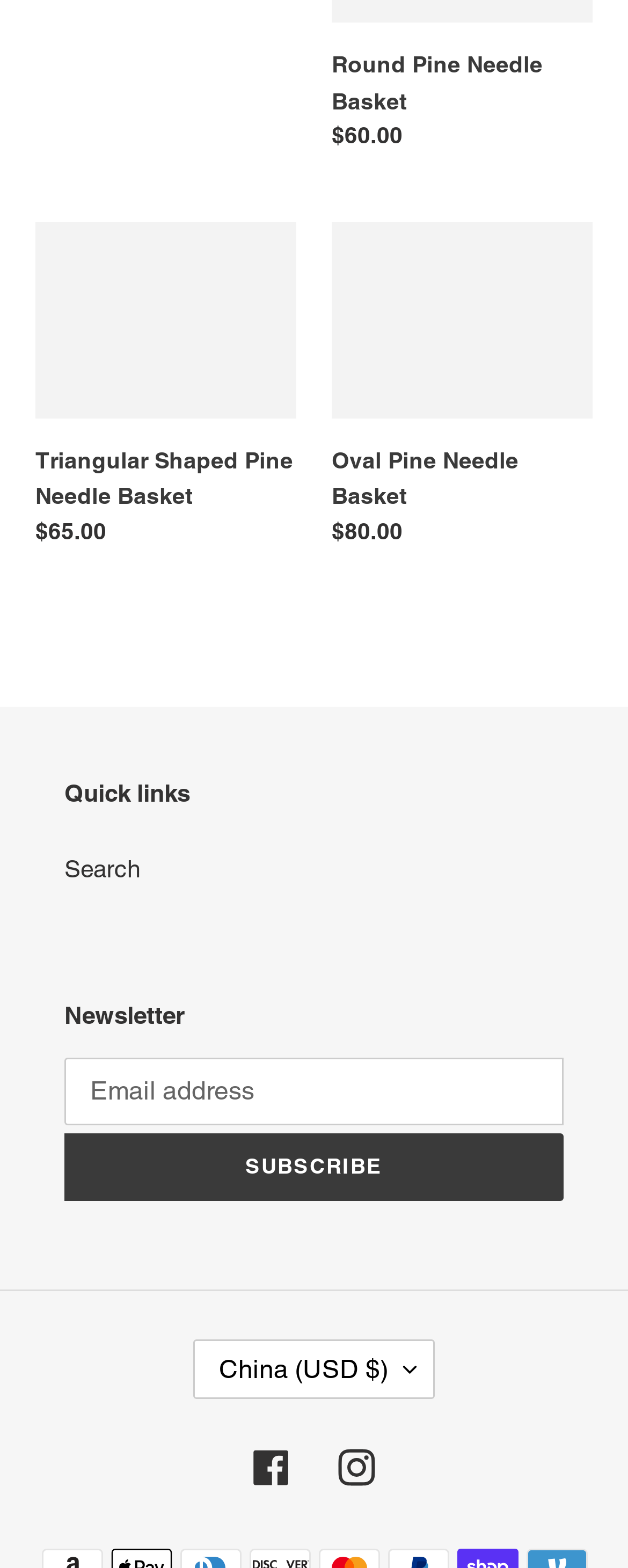Find the bounding box coordinates for the element that must be clicked to complete the instruction: "go to home page". The coordinates should be four float numbers between 0 and 1, indicated as [left, top, right, bottom].

None